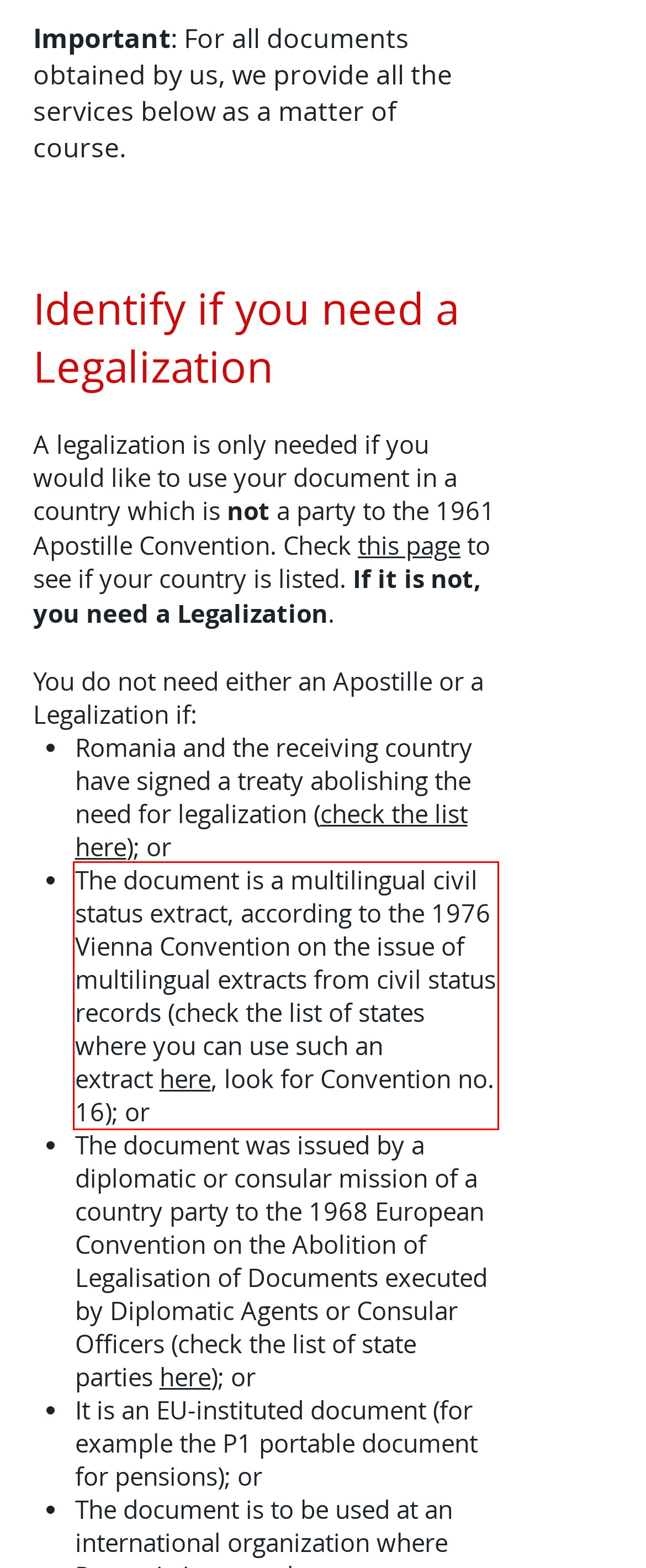In the screenshot of the webpage, find the red bounding box and perform OCR to obtain the text content restricted within this red bounding box.

The document is a multilingual civil status extract, according to the 1976 Vienna Convention on the issue of multilingual extracts from civil status records (check the list of states where you can use such an extract here, look for Convention no. 16); or